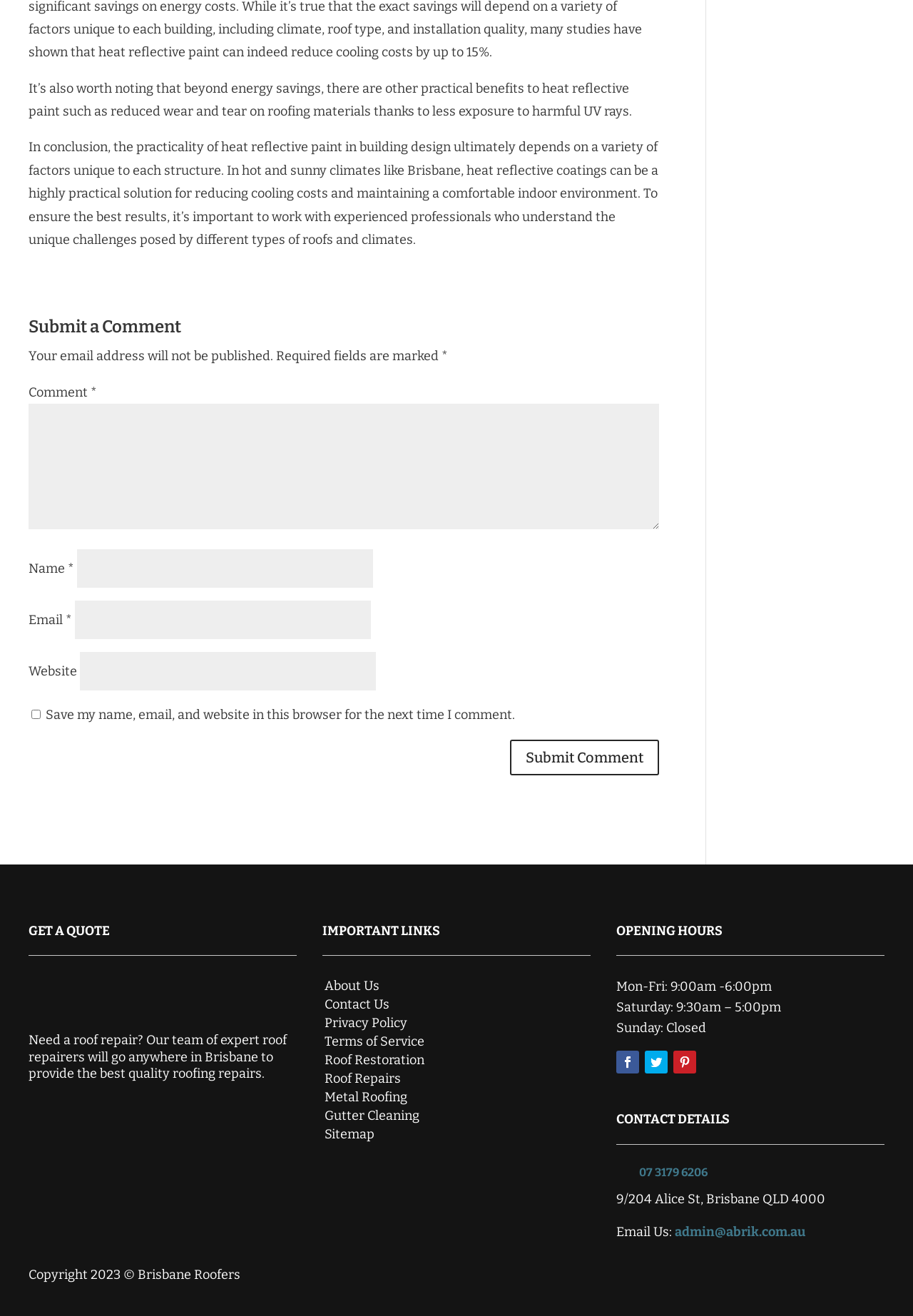Using floating point numbers between 0 and 1, provide the bounding box coordinates in the format (top-left x, top-left y, bottom-right x, bottom-right y). Locate the UI element described here: Contact Us

[0.355, 0.757, 0.427, 0.769]